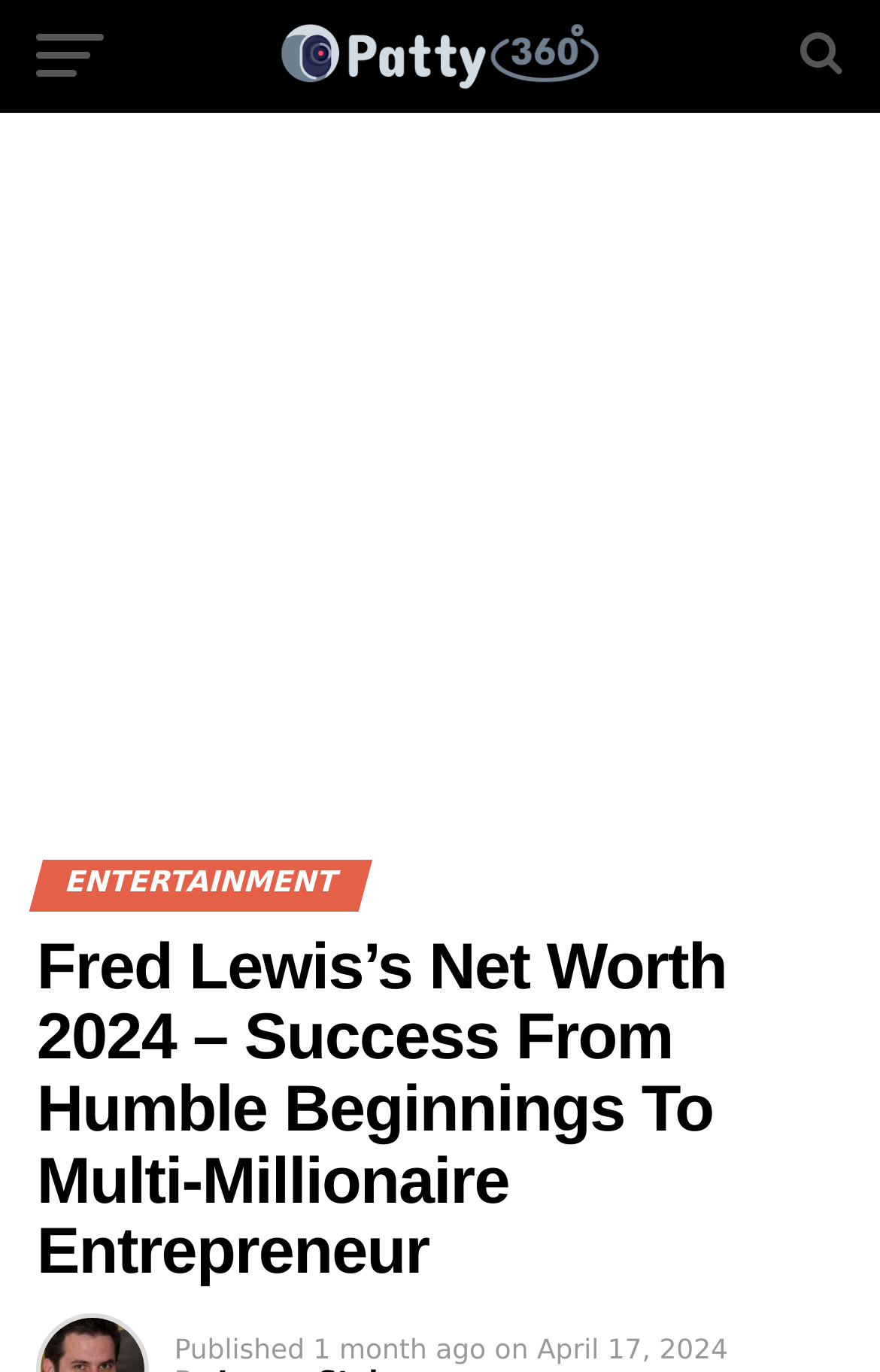What is the category of the article?
Carefully analyze the image and provide a thorough answer to the question.

I determined the category of the article by looking at the heading element with the text 'ENTERTAINMENT', which is located at the top of the webpage.